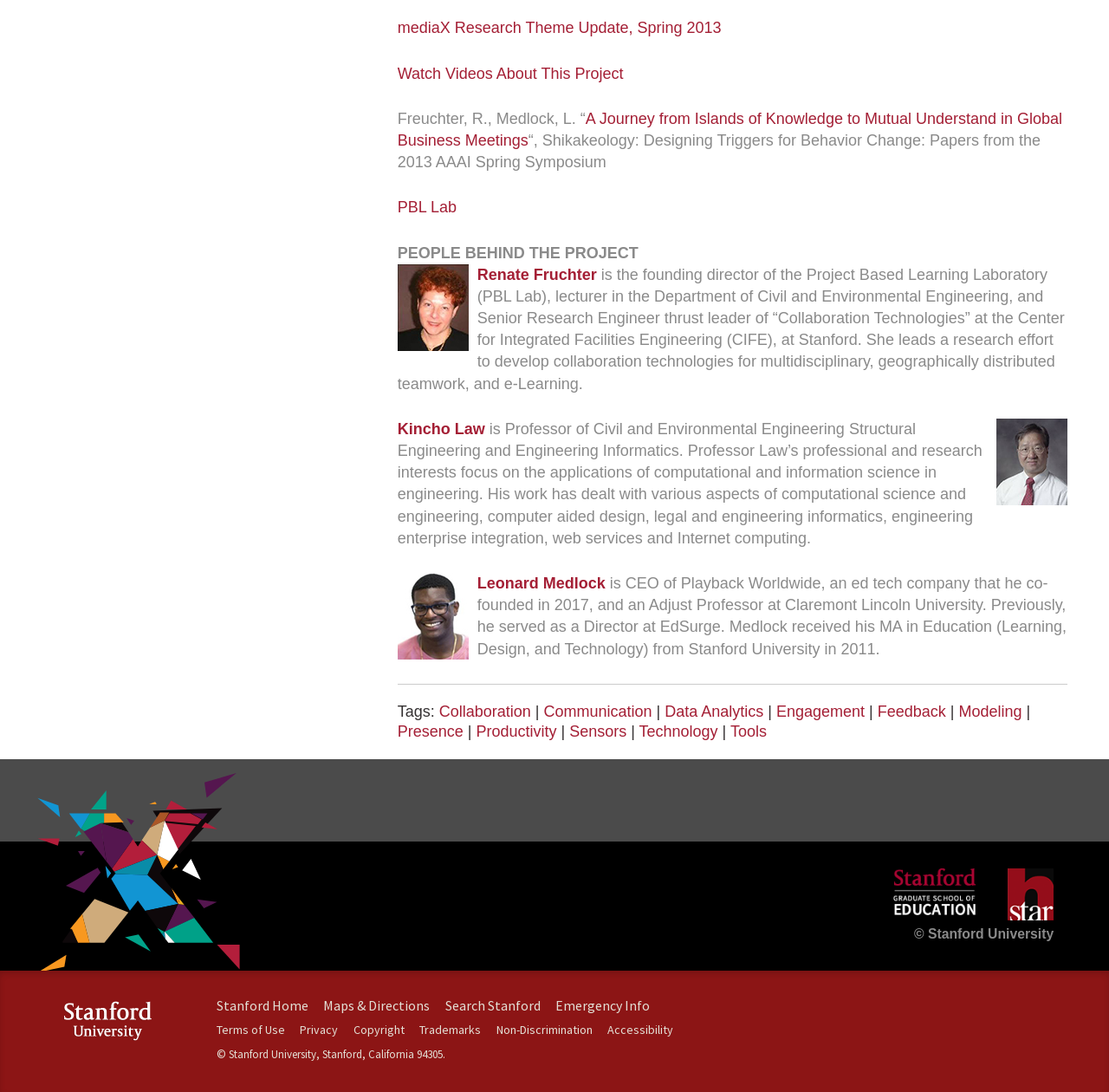What is the name of the university associated with this project?
Answer the question with detailed information derived from the image.

The question can be answered by looking at the footer section of the webpage, where there are multiple links and references to Stanford University, including a link 'Stanford University' and a copyright notice '© Stanford University'.